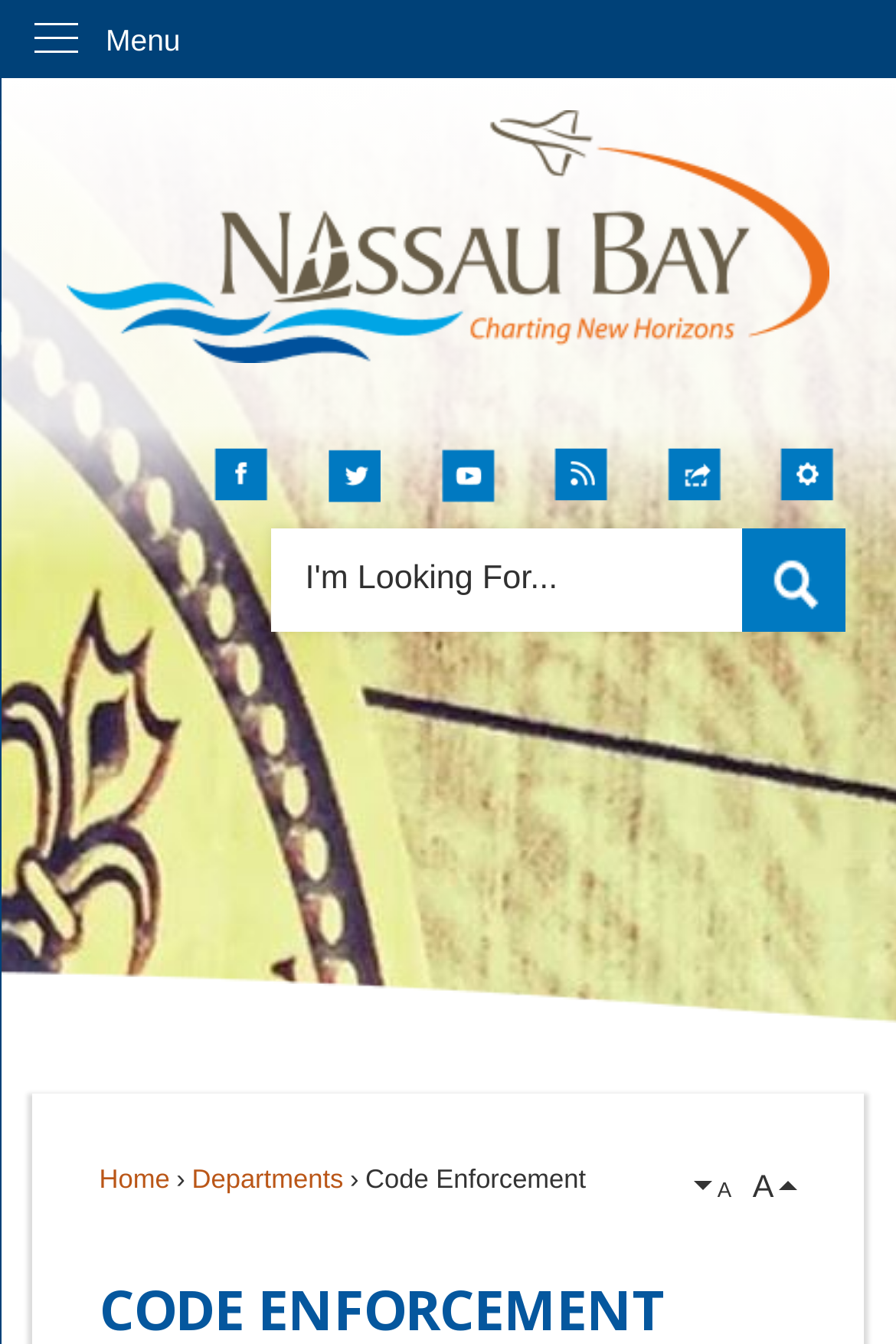Locate the bounding box coordinates of the element that needs to be clicked to carry out the instruction: "Share this page". The coordinates should be given as four float numbers ranging from 0 to 1, i.e., [left, top, right, bottom].

[0.744, 0.333, 0.806, 0.371]